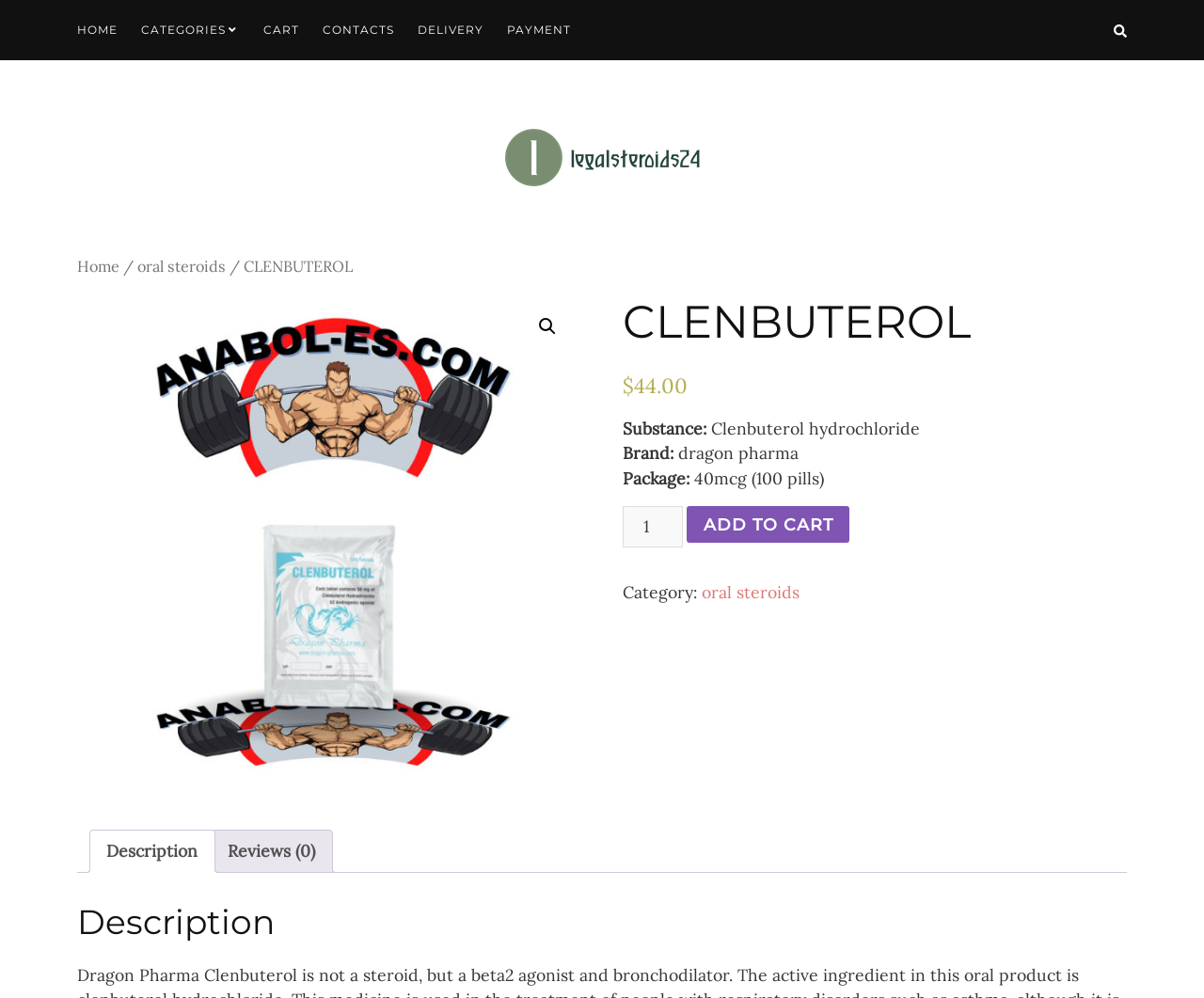Locate the bounding box coordinates of the clickable element to fulfill the following instruction: "search". Provide the coordinates as four float numbers between 0 and 1 in the format [left, top, right, bottom].

[0.441, 0.31, 0.469, 0.344]